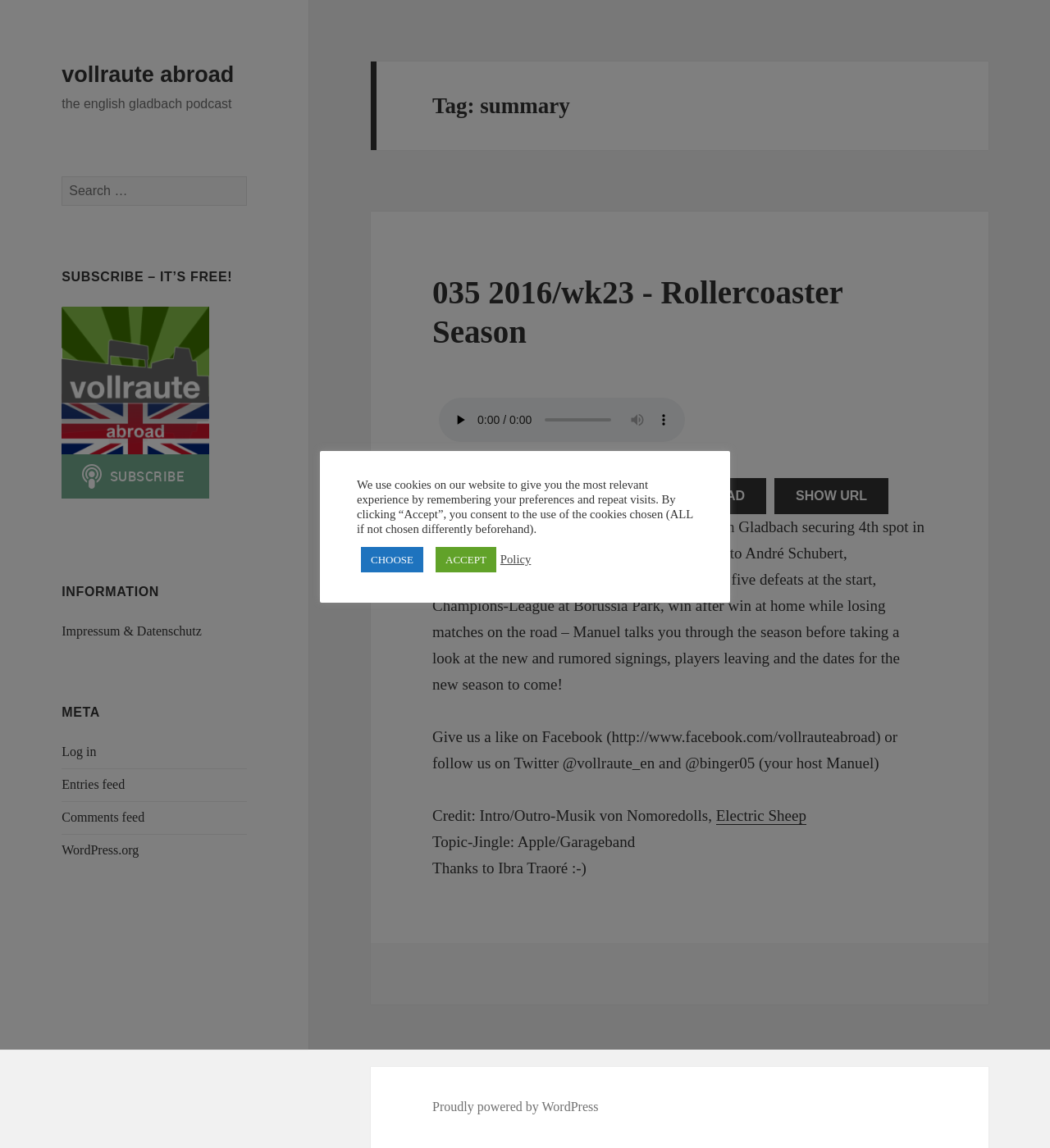What is the name of the podcast?
Using the visual information, respond with a single word or phrase.

Vollraute Abroad